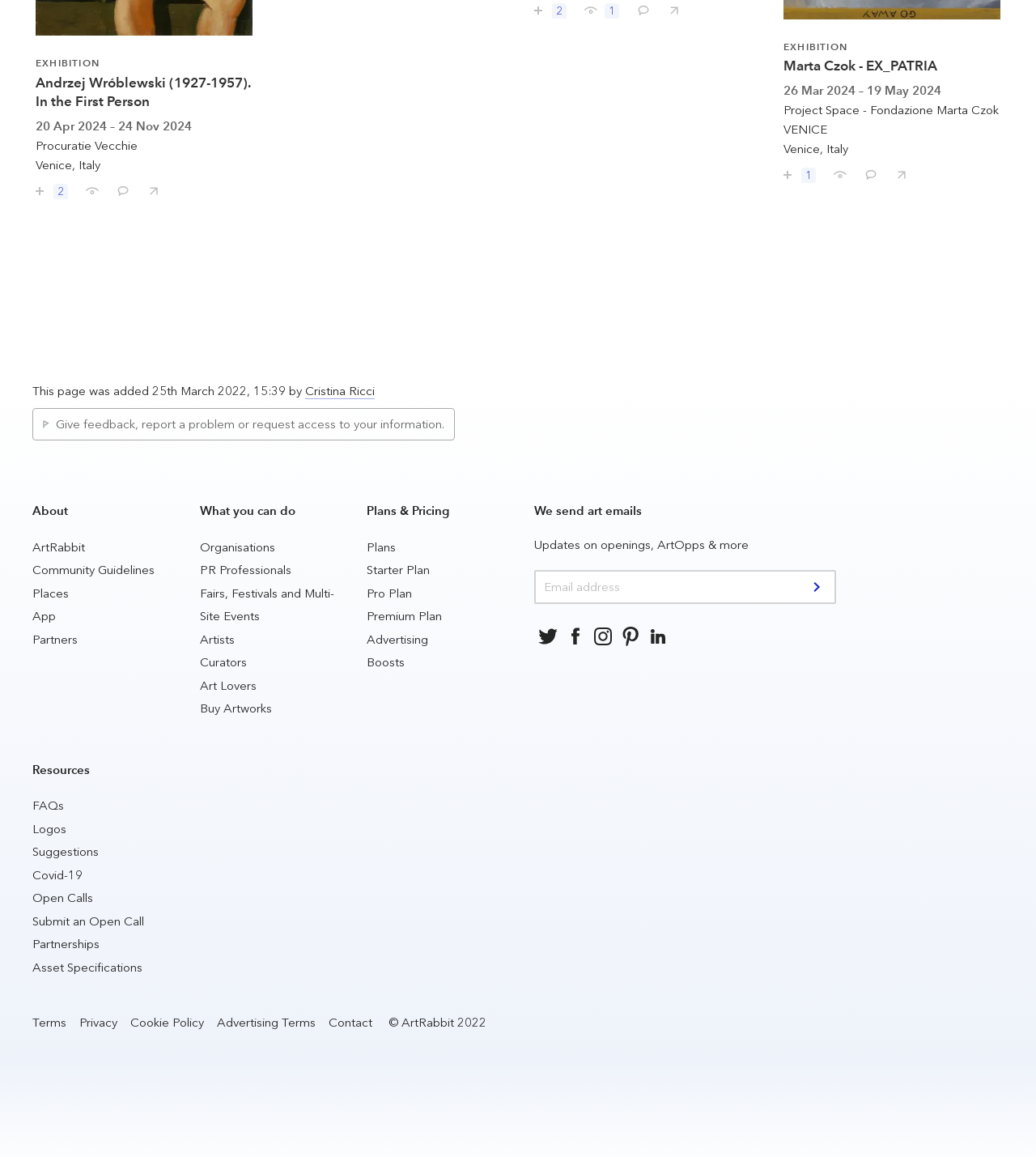Determine the bounding box coordinates for the clickable element required to fulfill the instruction: "Save Andrzej Wróblewski (1927-1957). In the First Person". Provide the coordinates as four float numbers between 0 and 1, i.e., [left, top, right, bottom].

[0.023, 0.151, 0.073, 0.172]